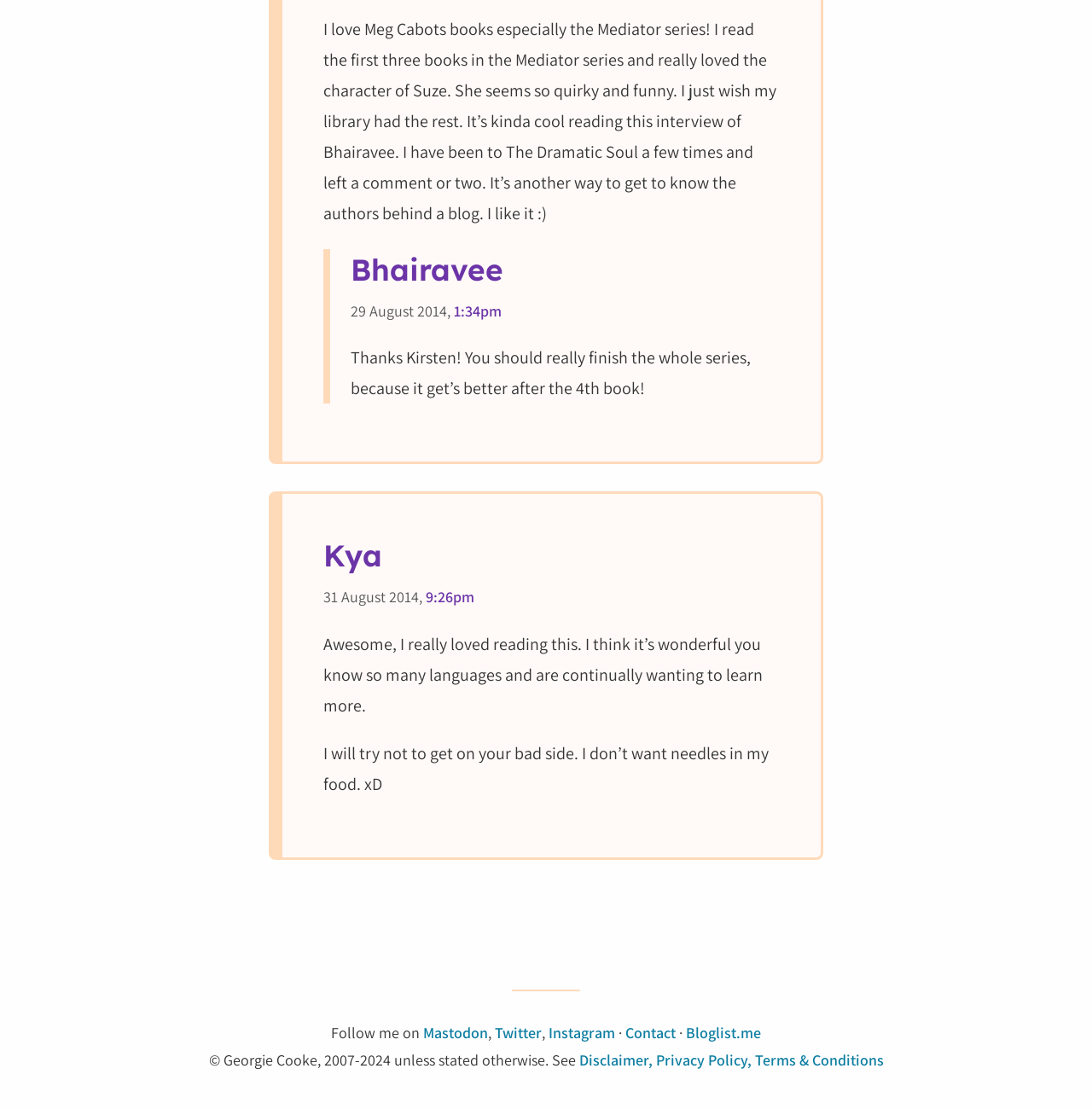Give a concise answer using one word or a phrase to the following question:
How many websites can you follow the author on?

4